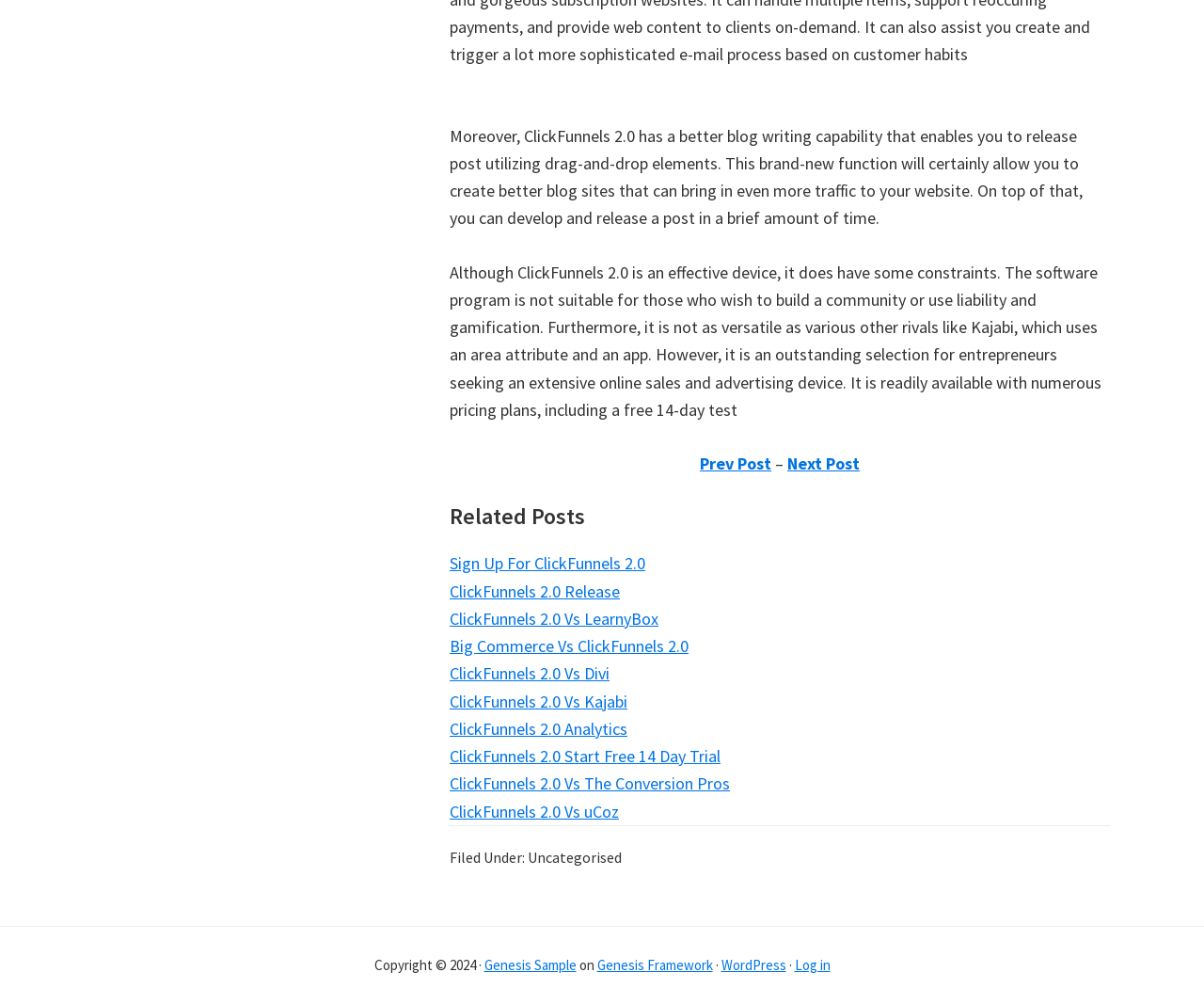Provide the bounding box coordinates for the UI element that is described as: "ClickFunnels 2.0 Release".

[0.373, 0.578, 0.515, 0.599]